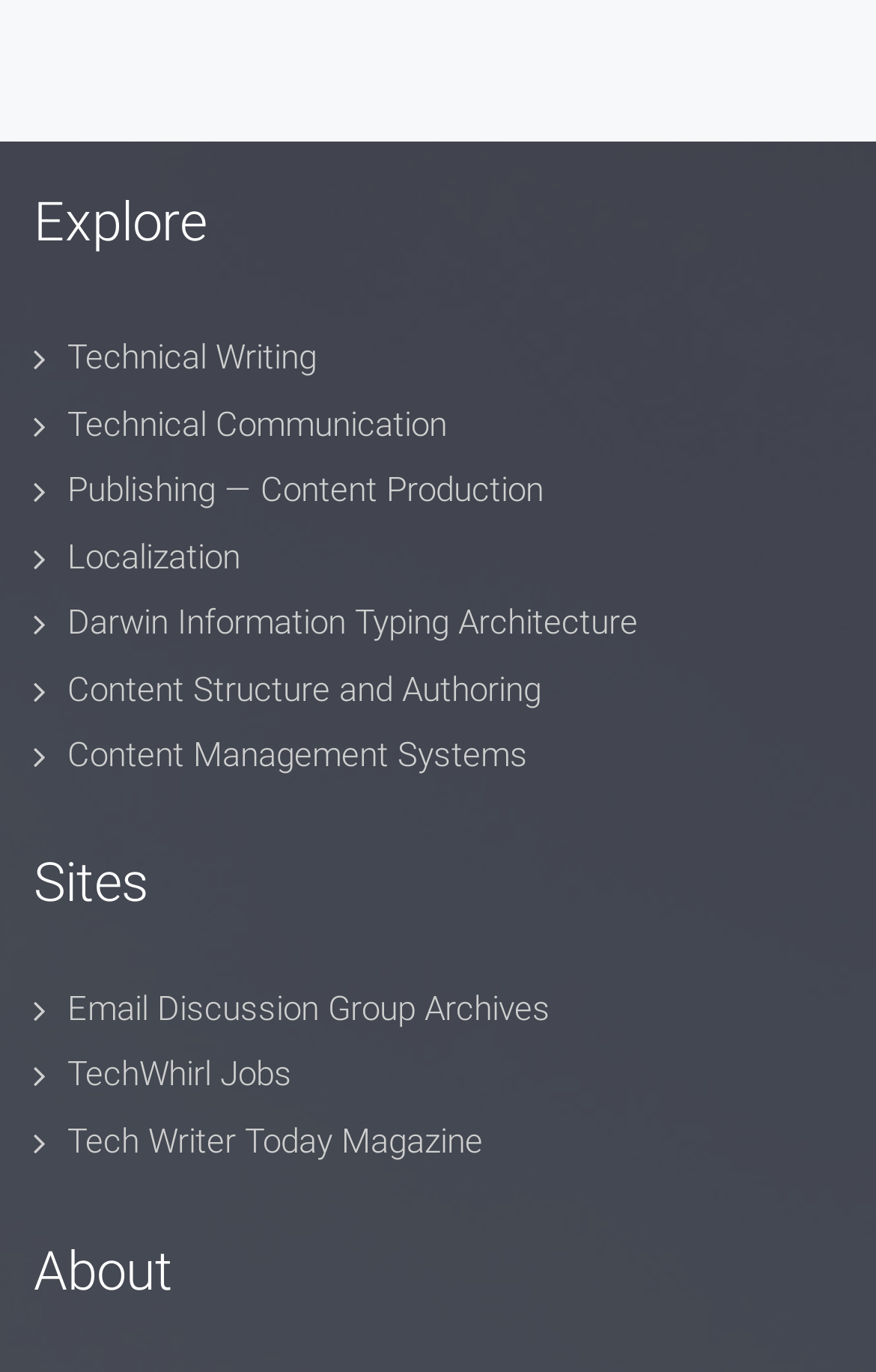Provide a short answer using a single word or phrase for the following question: 
How many links are there under the Sites heading?

3